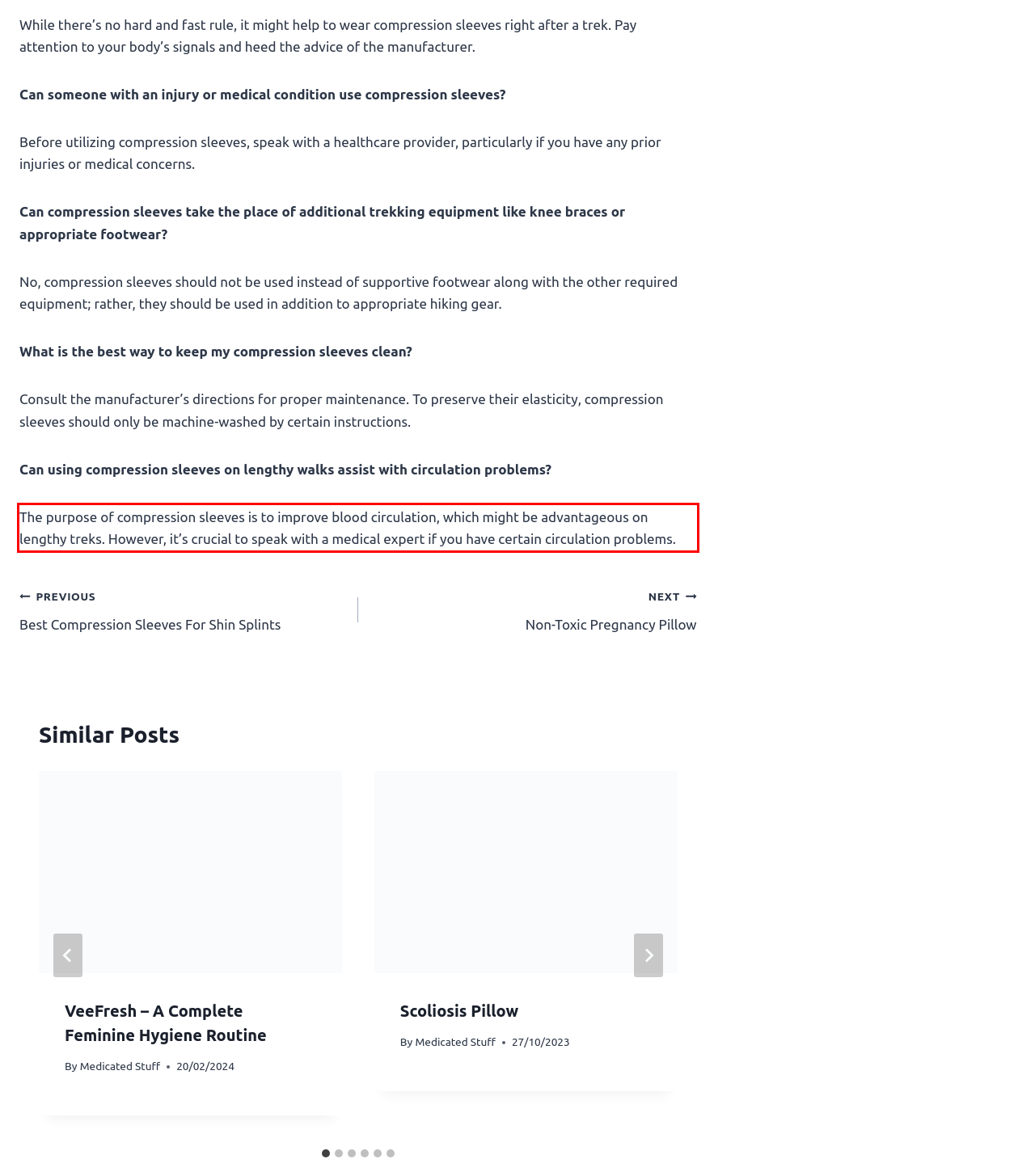Please examine the screenshot of the webpage and read the text present within the red rectangle bounding box.

The purpose of compression sleeves is to improve blood circulation, which might be advantageous on lengthy treks. However, it’s crucial to speak with a medical expert if you have certain circulation problems.